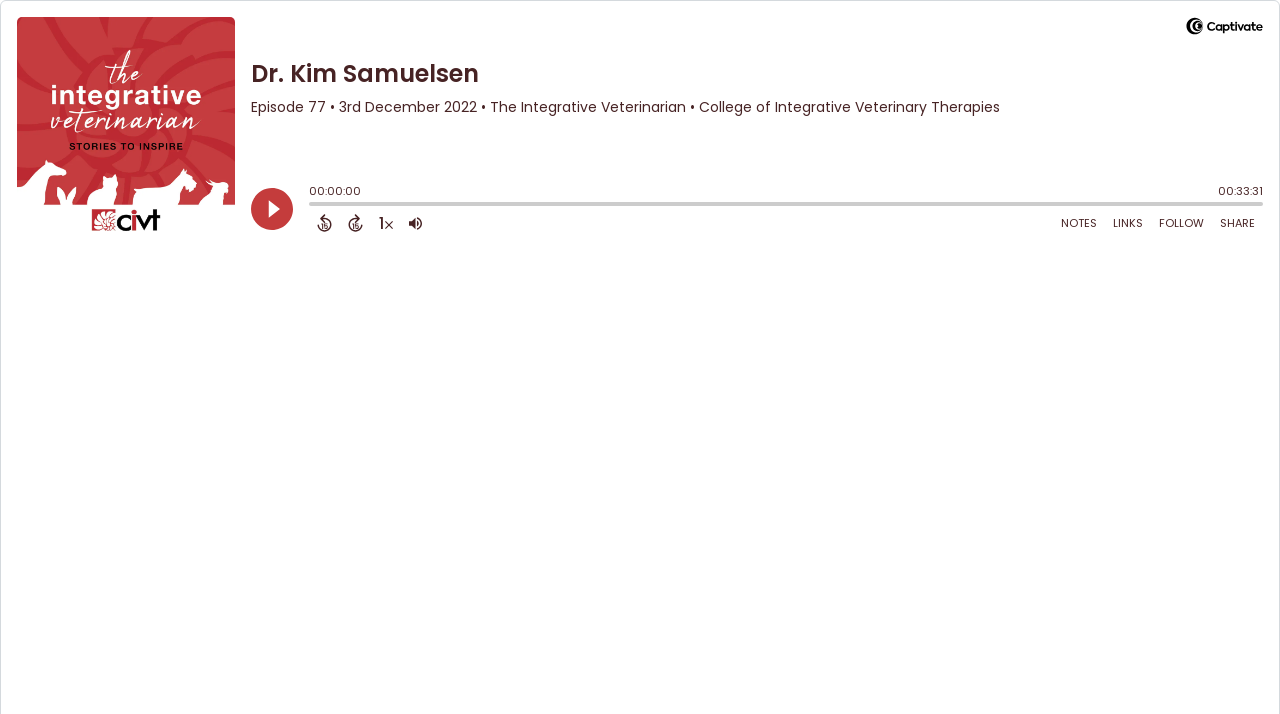Locate the bounding box coordinates of the area that needs to be clicked to fulfill the following instruction: "Open Shownotes". The coordinates should be in the format of four float numbers between 0 and 1, namely [left, top, right, bottom].

[0.823, 0.296, 0.863, 0.329]